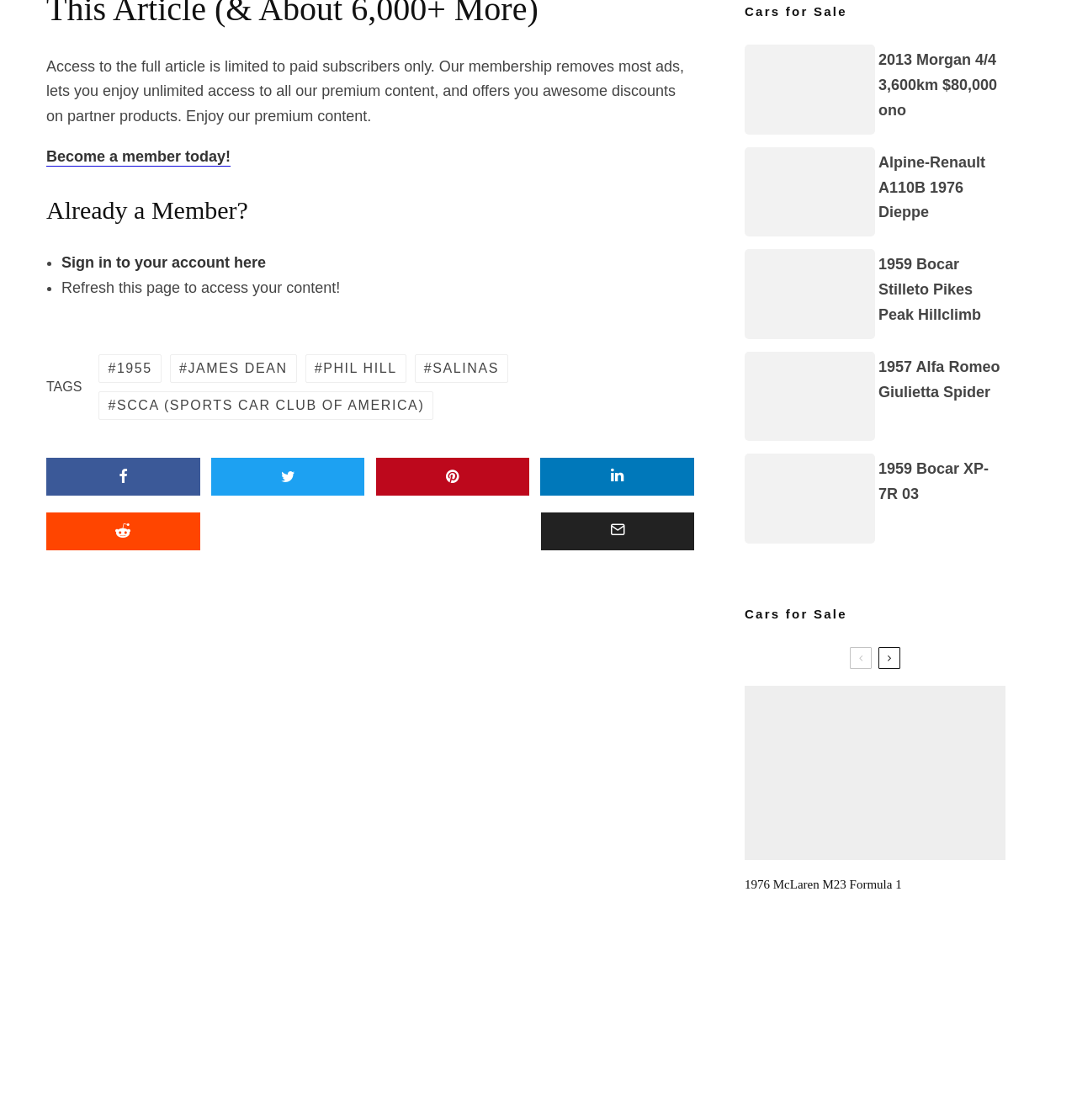Find the bounding box coordinates of the element to click in order to complete the given instruction: "Share."

[0.043, 0.409, 0.186, 0.442]